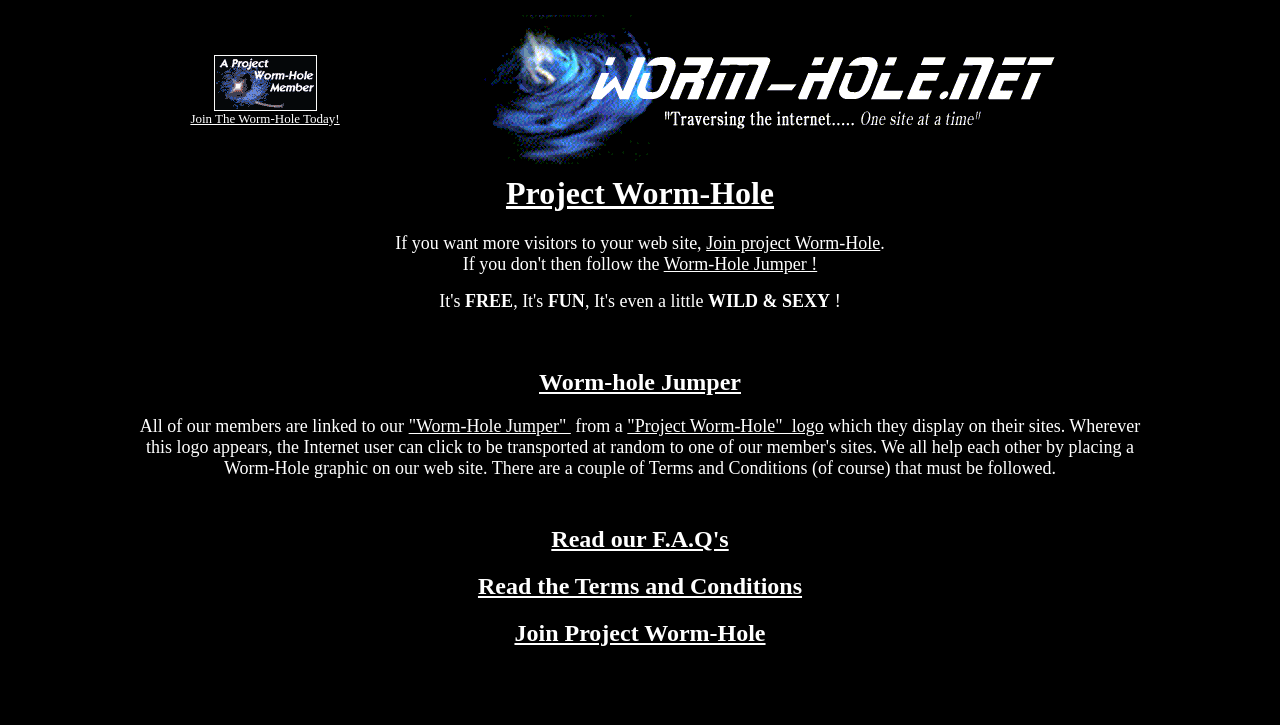From the given element description: ""Worm-Hole Jumper"", find the bounding box for the UI element. Provide the coordinates as four float numbers between 0 and 1, in the order [left, top, right, bottom].

[0.319, 0.574, 0.446, 0.602]